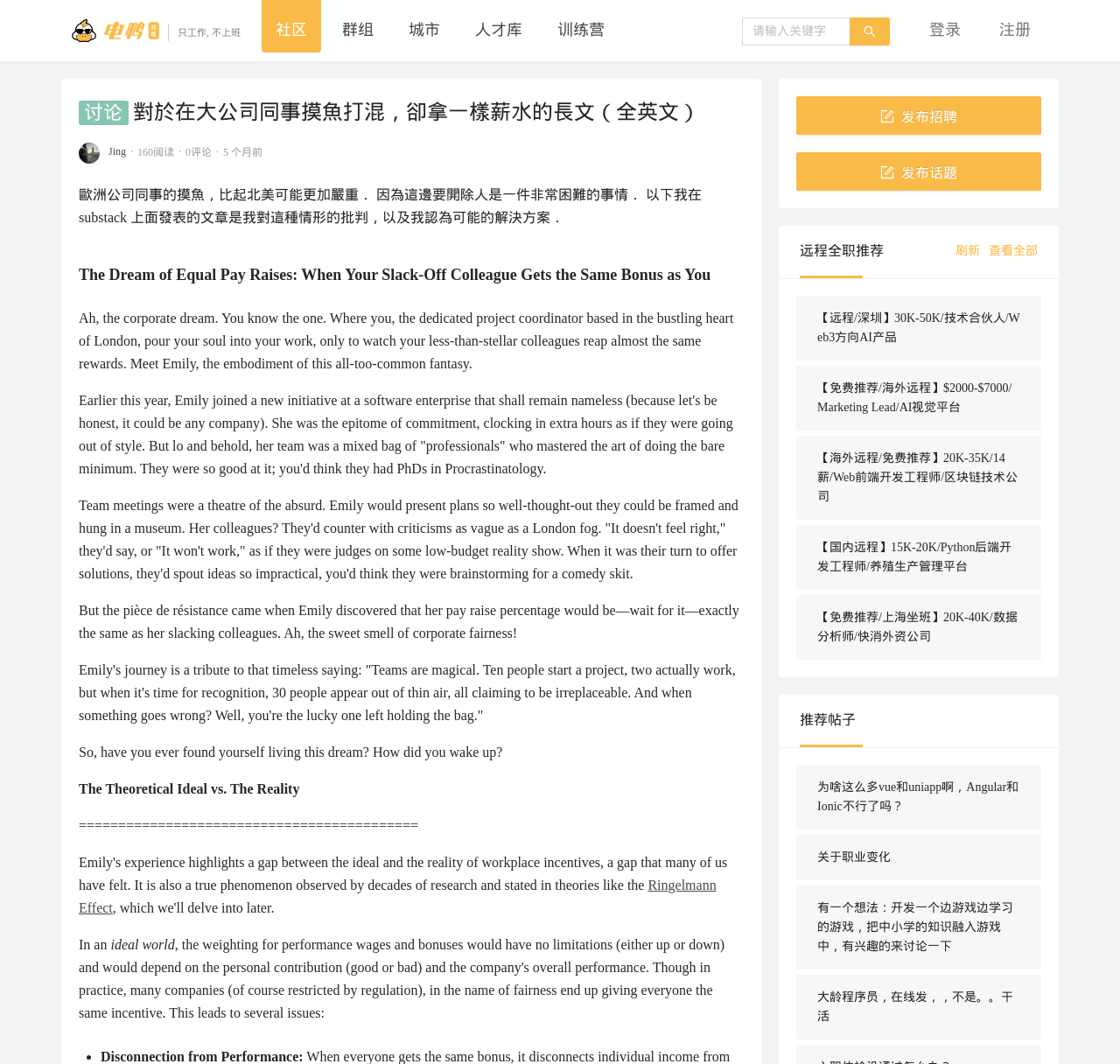What is the topic of the article?
Please provide a single word or phrase answer based on the image.

Equal pay raises